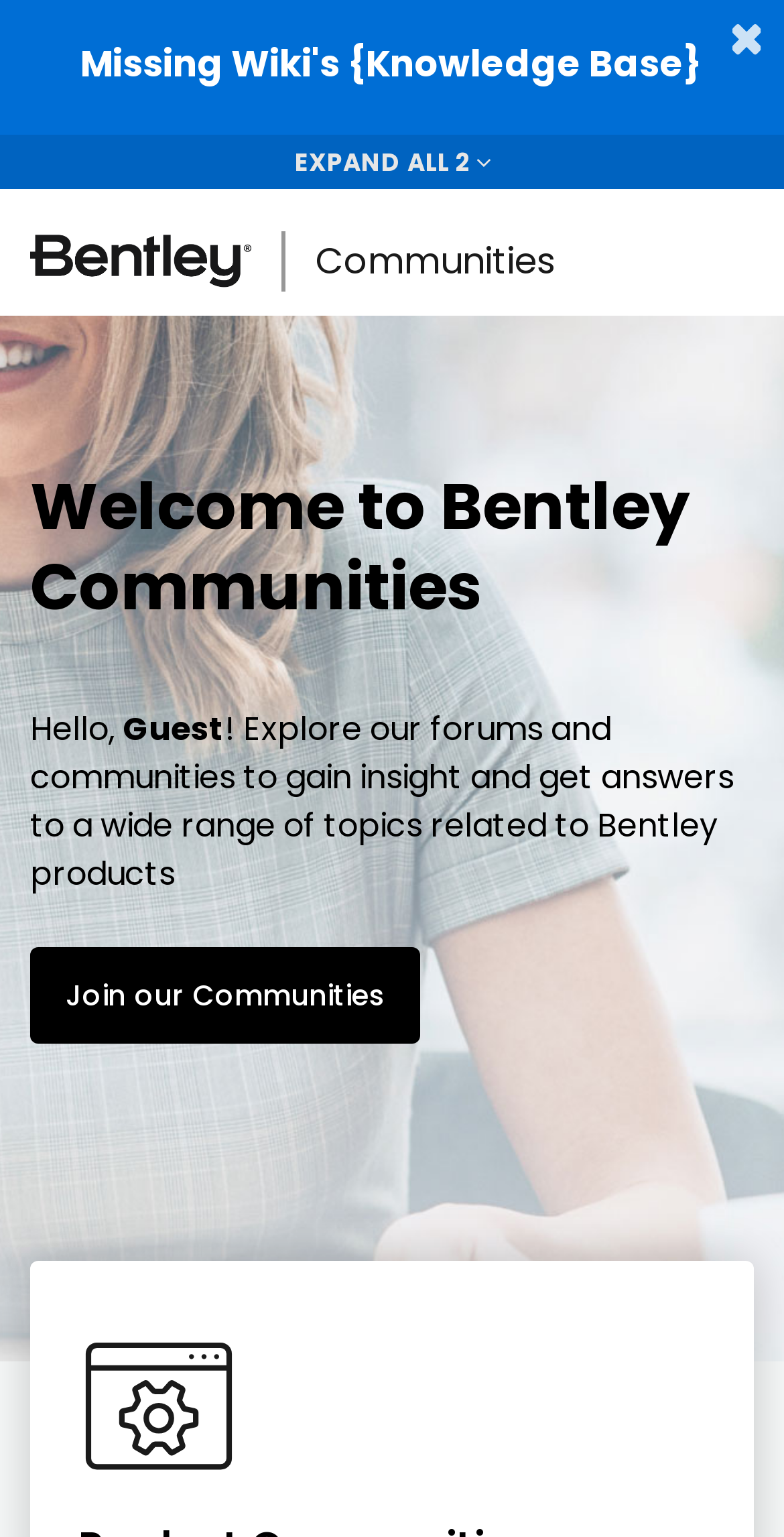What is the greeting message on the webpage?
Refer to the screenshot and answer in one word or phrase.

Hello, Guest!